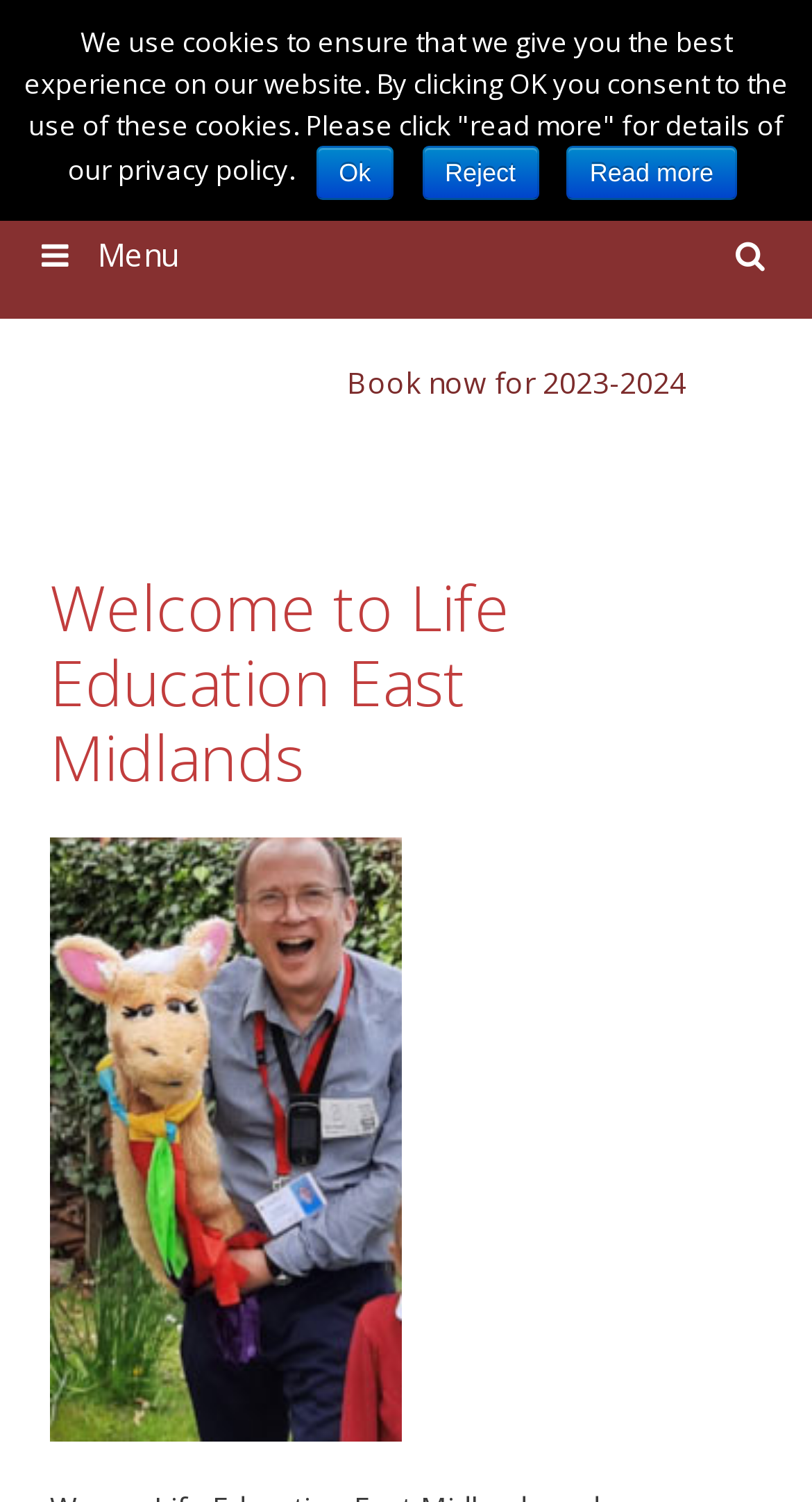What is the topic of the heading on the webpage?
Kindly answer the question with as much detail as you can.

I found the answer by looking at the heading element with the text 'Welcome to Life Education East Midlands' which is a child of the link element with the text 'Book now for 2023-2024'.